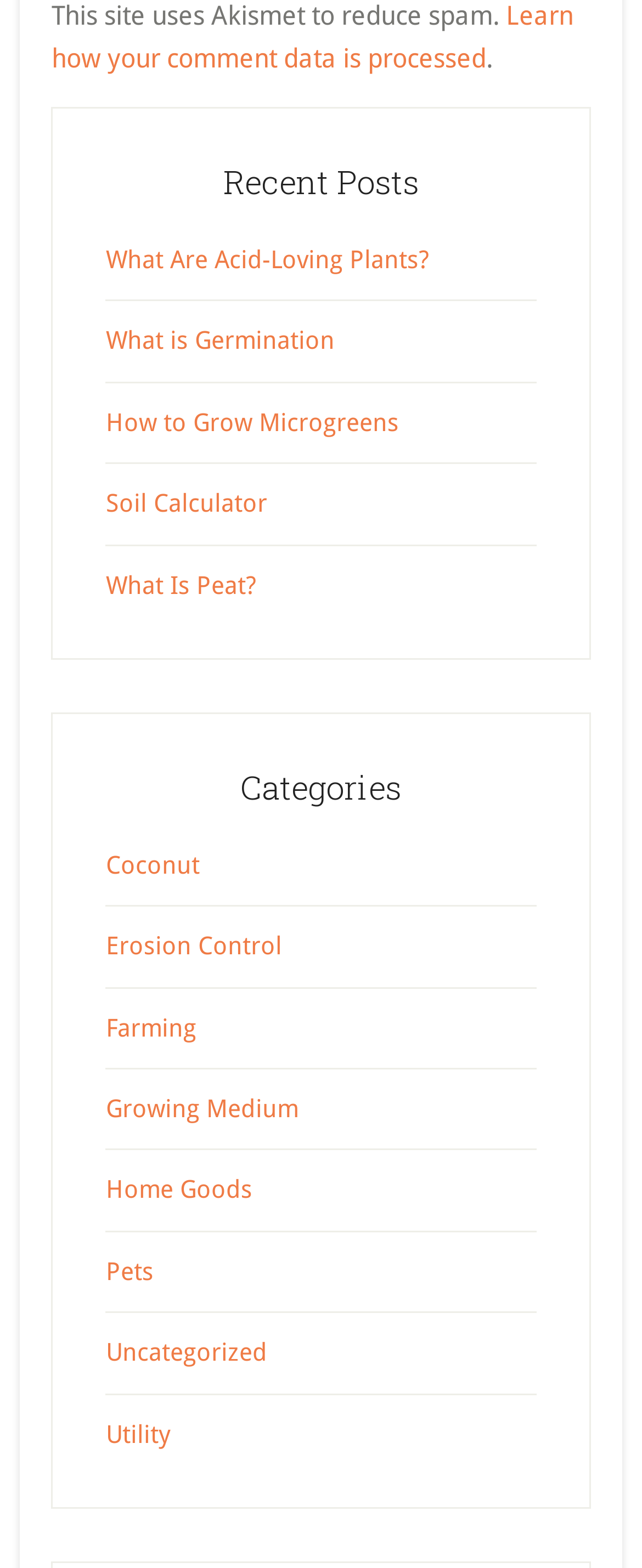Locate the bounding box coordinates of the element you need to click to accomplish the task described by this instruction: "Check out the soil calculator".

[0.165, 0.312, 0.416, 0.331]